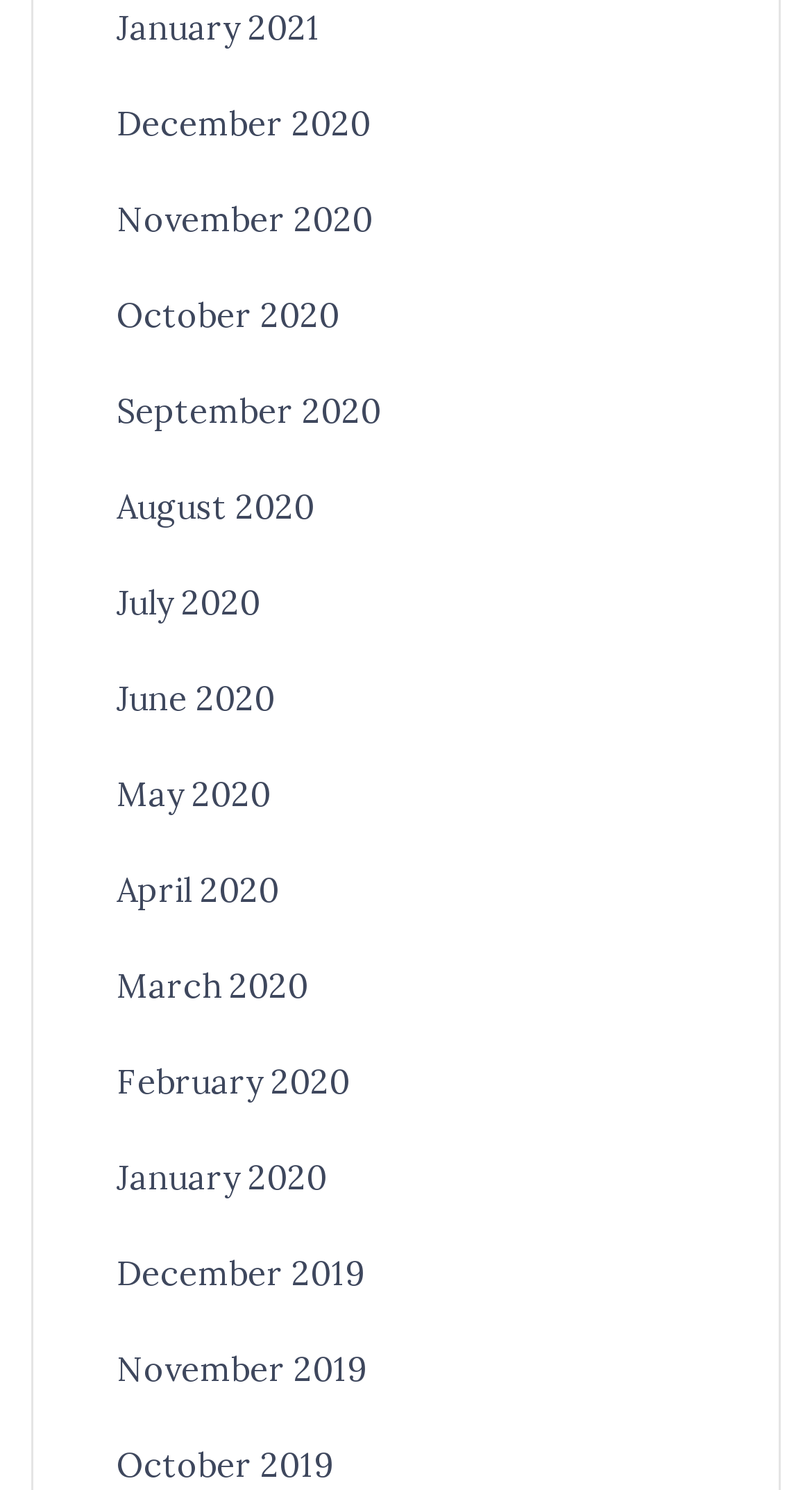Answer the question with a single word or phrase: 
What is the latest month listed?

January 2021